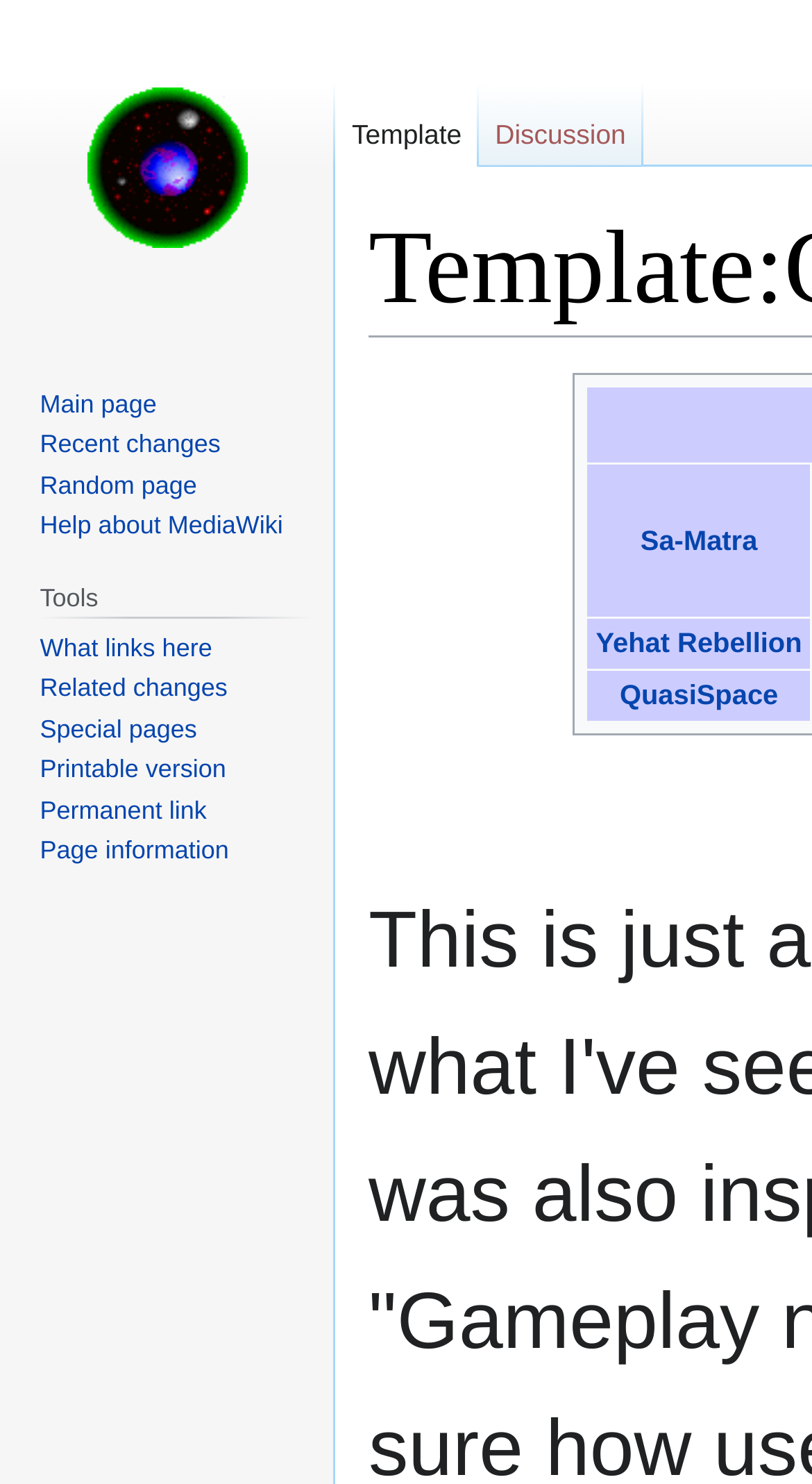Identify the bounding box coordinates for the UI element described as follows: Yehat Rebellion. Use the format (top-left x, top-left y, bottom-right x, bottom-right y) and ensure all values are floating point numbers between 0 and 1.

[0.734, 0.423, 0.988, 0.444]